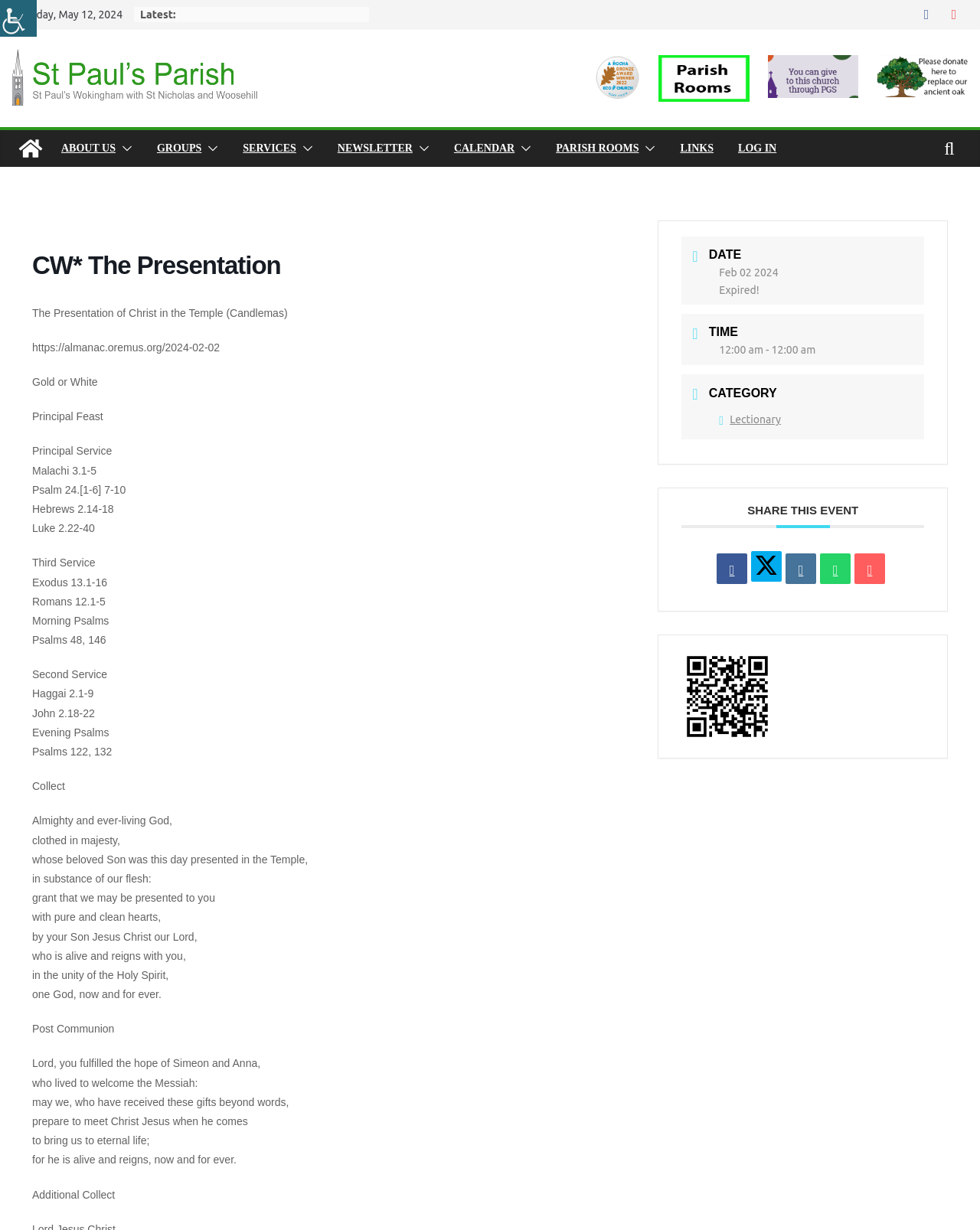Find the headline of the webpage and generate its text content.

CW* The Presentation